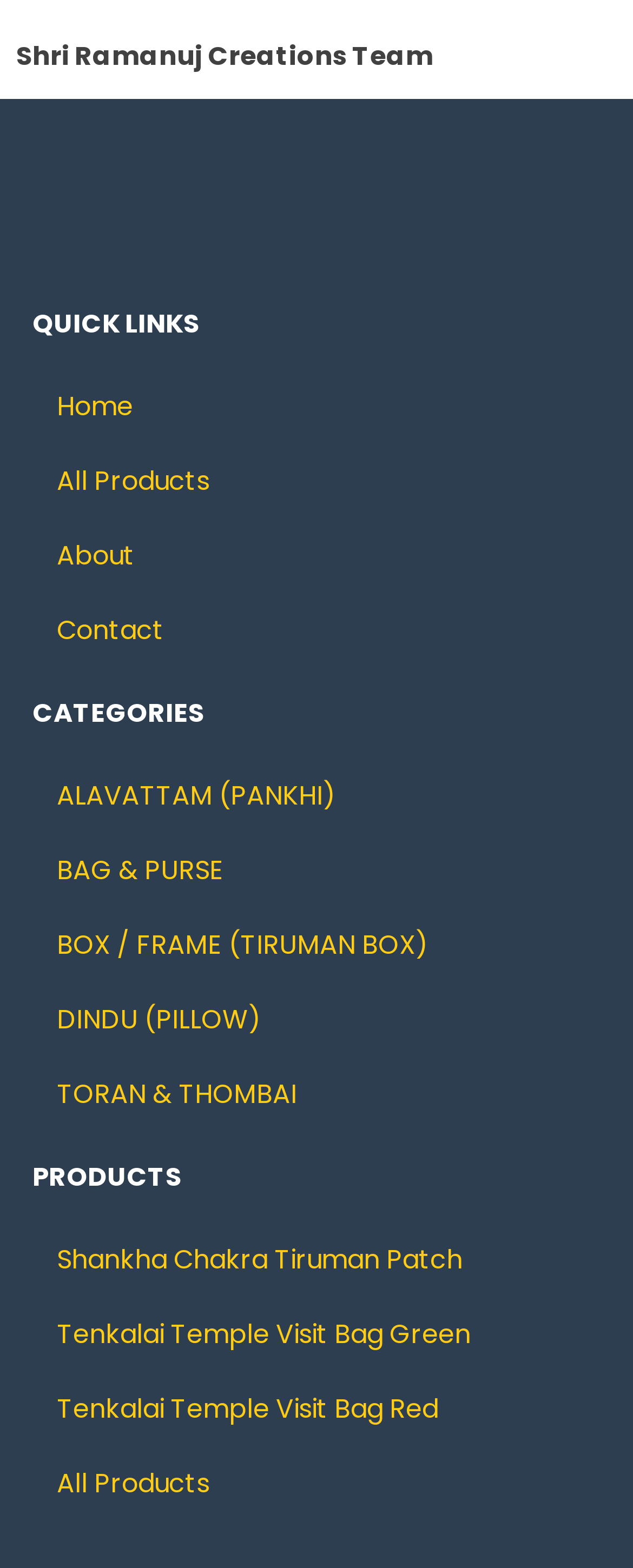Determine the bounding box coordinates of the area to click in order to meet this instruction: "explore ALAVATTAM products".

[0.051, 0.485, 0.949, 0.532]